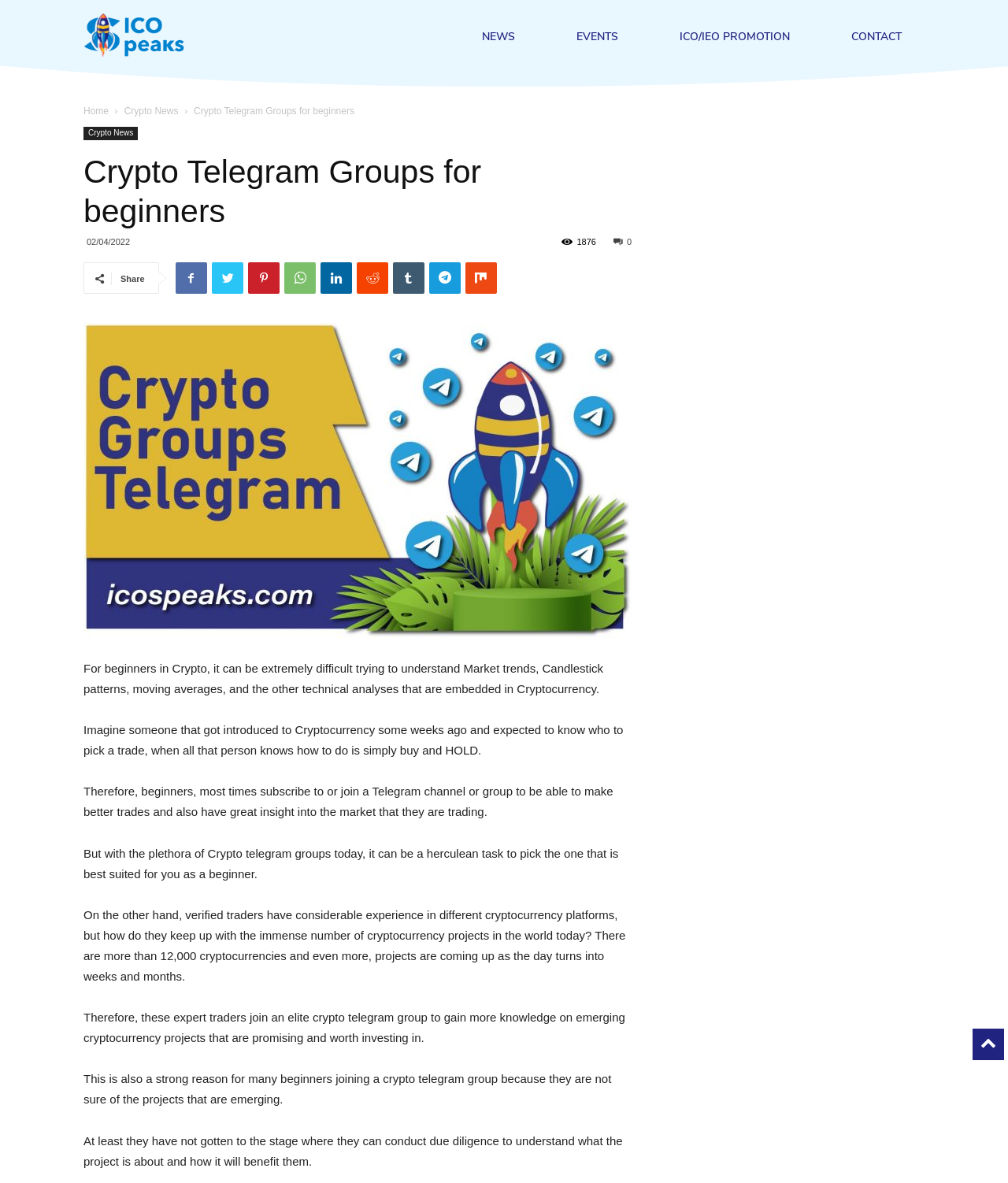Write an exhaustive caption that covers the webpage's main aspects.

The webpage is about crypto telegram groups for beginners, providing insights into the market of cryptocurrency. At the top left, there is an ICO Speaks logo and a link to "ICO Speaks News". Next to it, there are navigation links to "NEWS", "EVENTS", "ICO/IEO PROMOTION", and "CONTACT". Below these links, there is a header section with a title "Crypto Telegram Groups for beginners" and a timestamp "02/04/2022". 

On the left side, there are social media links and a "Share" button. The main content of the page is divided into several paragraphs, which discuss the challenges faced by beginners in understanding market trends and technical analyses in cryptocurrency. The text explains how beginners and verified traders can benefit from joining crypto telegram groups to gain insights into the market and emerging cryptocurrency projects.

There is an image related to "crypto telegram groups" on the page, but its exact position is not specified. The overall layout of the page is organized, with clear headings and concise text, making it easy to read and understand.